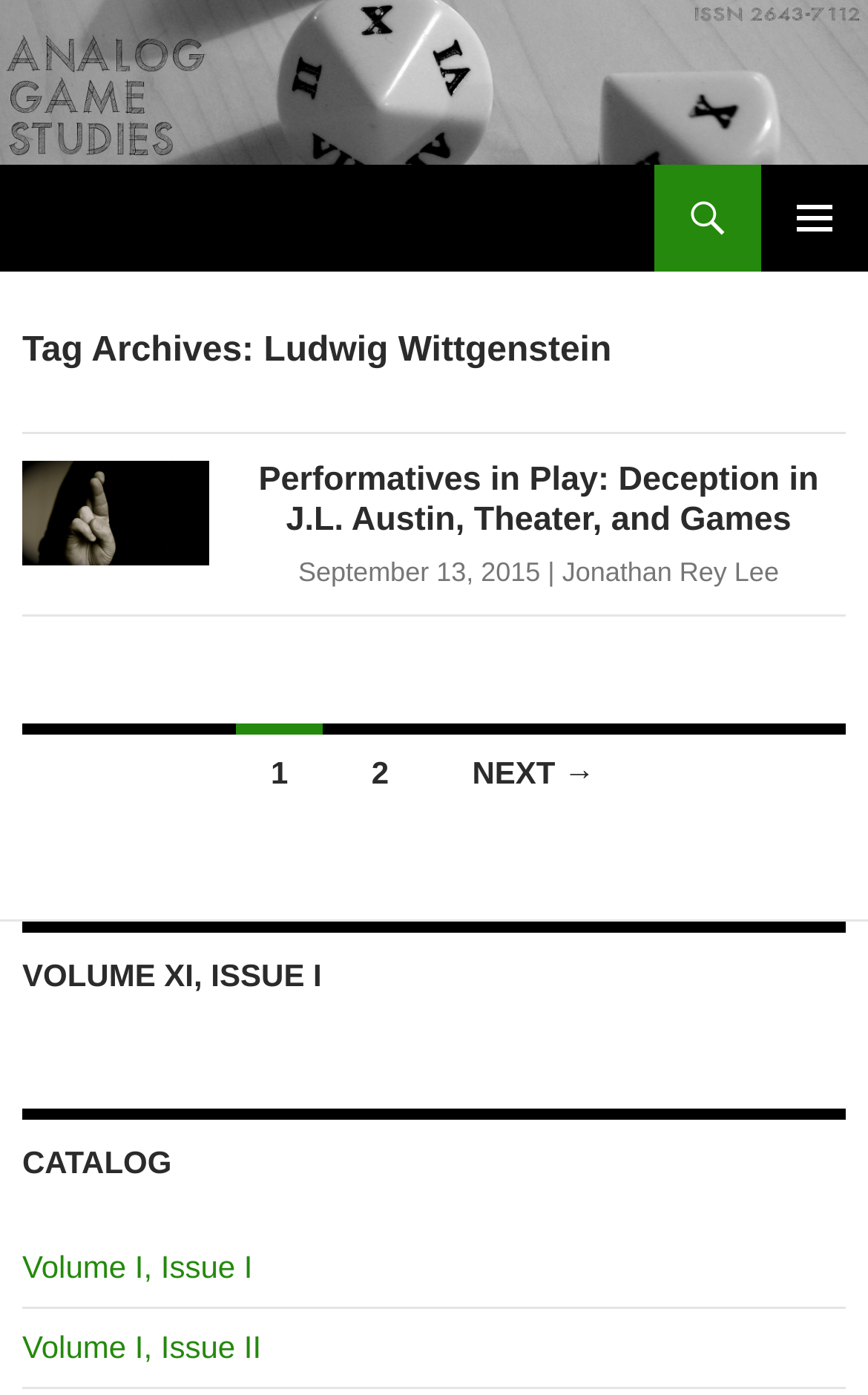Utilize the information from the image to answer the question in detail:
How many volumes are listed on this page?

I counted the number of link elements with volume titles, and there are two volumes listed: 'Volume I, Issue I' and 'Volume I, Issue II'.